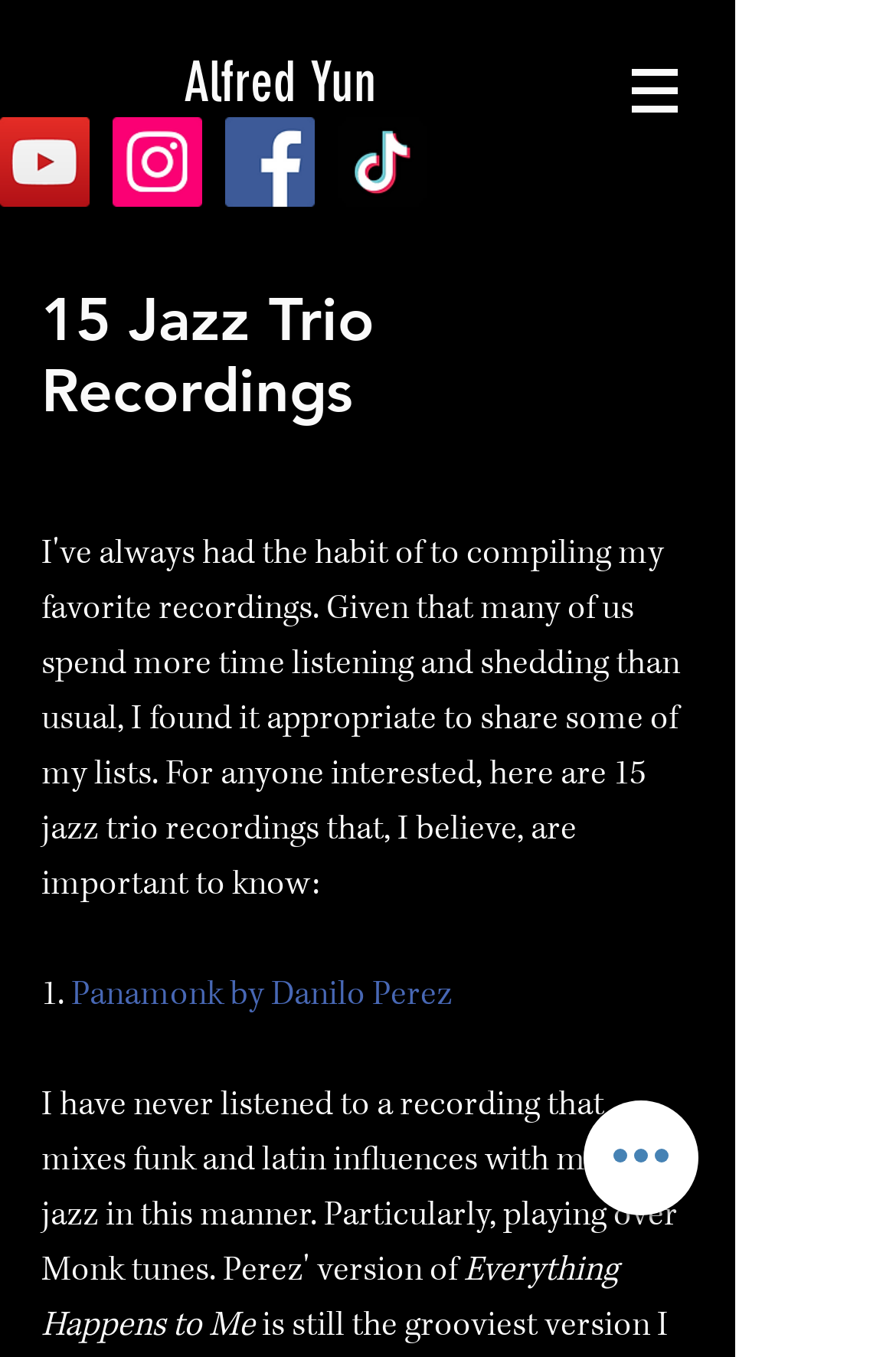Please find the bounding box coordinates of the element that must be clicked to perform the given instruction: "open site navigation". The coordinates should be four float numbers from 0 to 1, i.e., [left, top, right, bottom].

[0.667, 0.024, 0.795, 0.108]